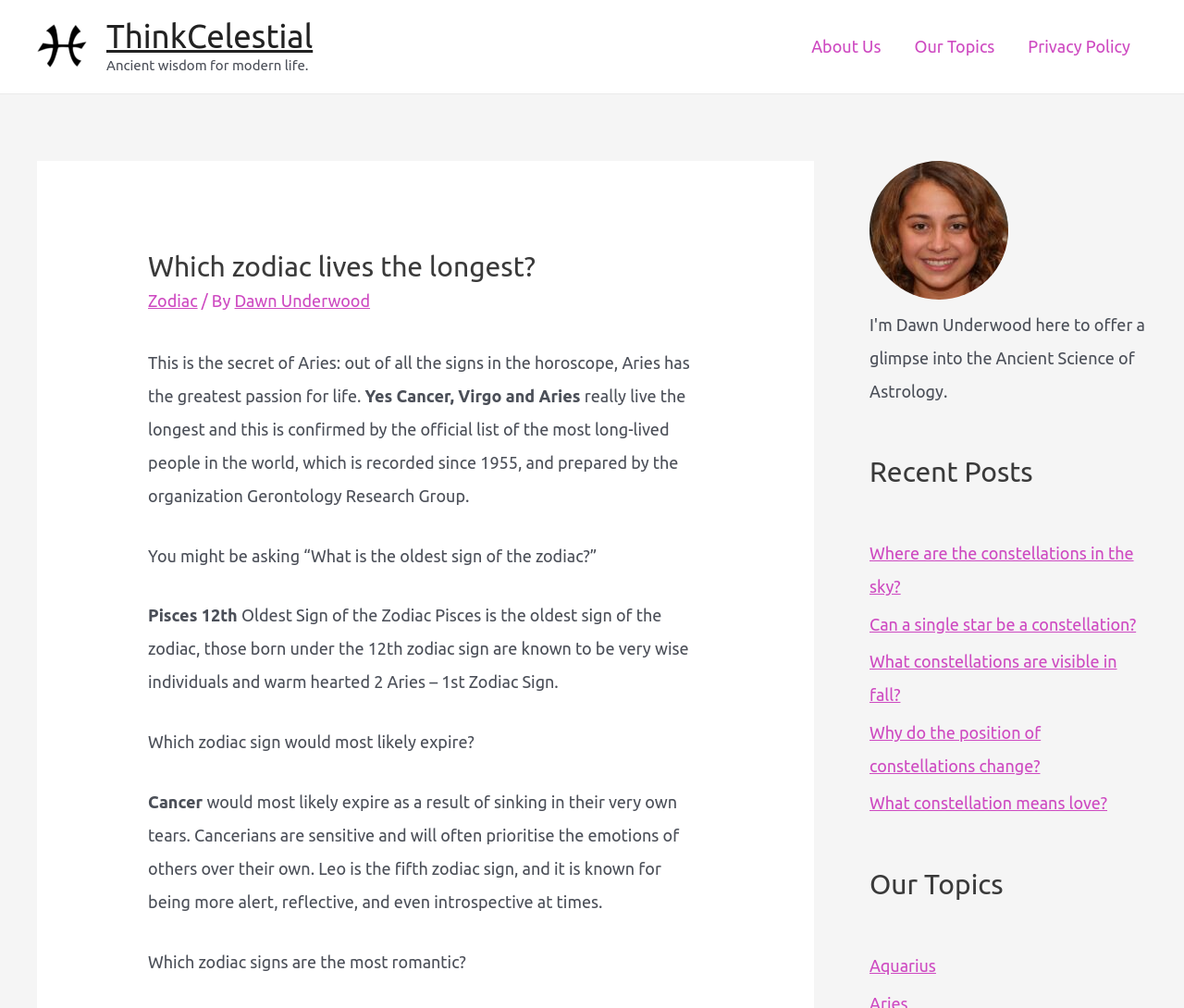What is the name of the website?
Please provide a comprehensive answer based on the contents of the image.

The name of the website can be found in the top-left corner of the webpage, where it says 'ThinkCelestial' in a link format.